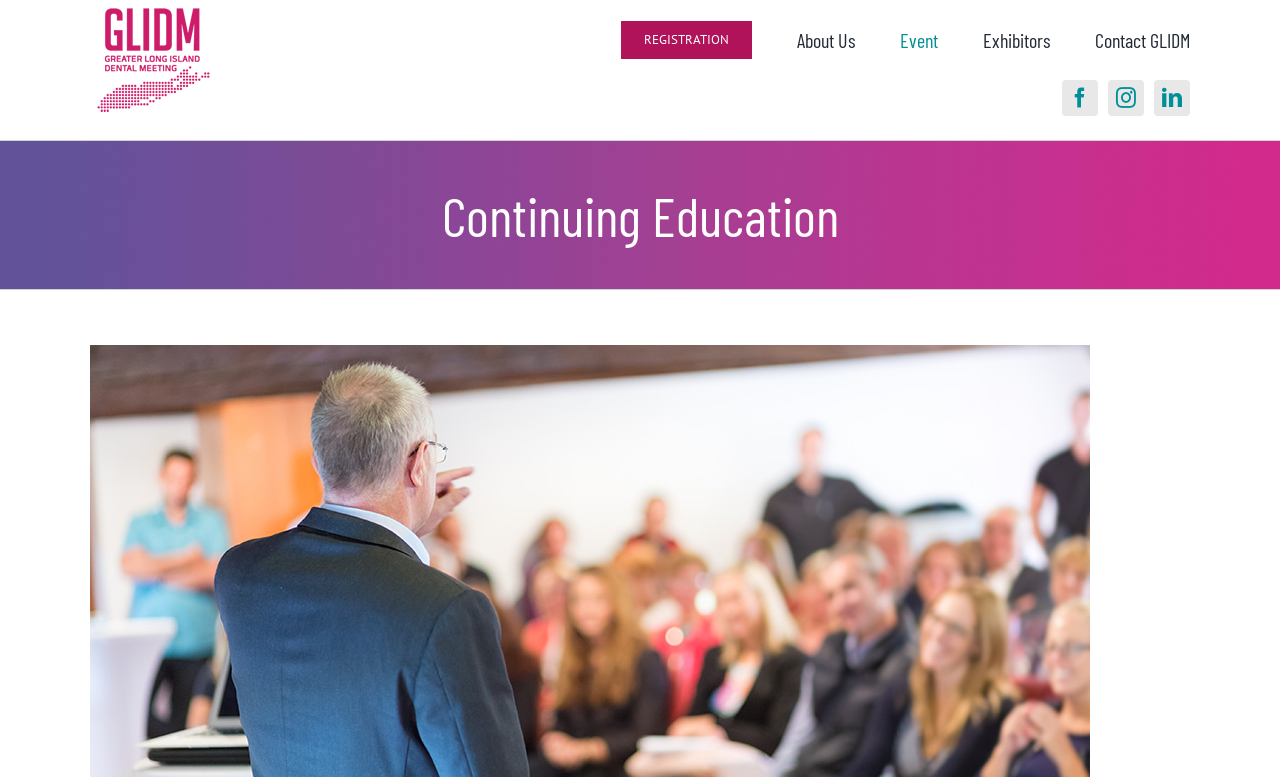Answer the following query with a single word or phrase:
How many navigation links are there in the primary menu?

5